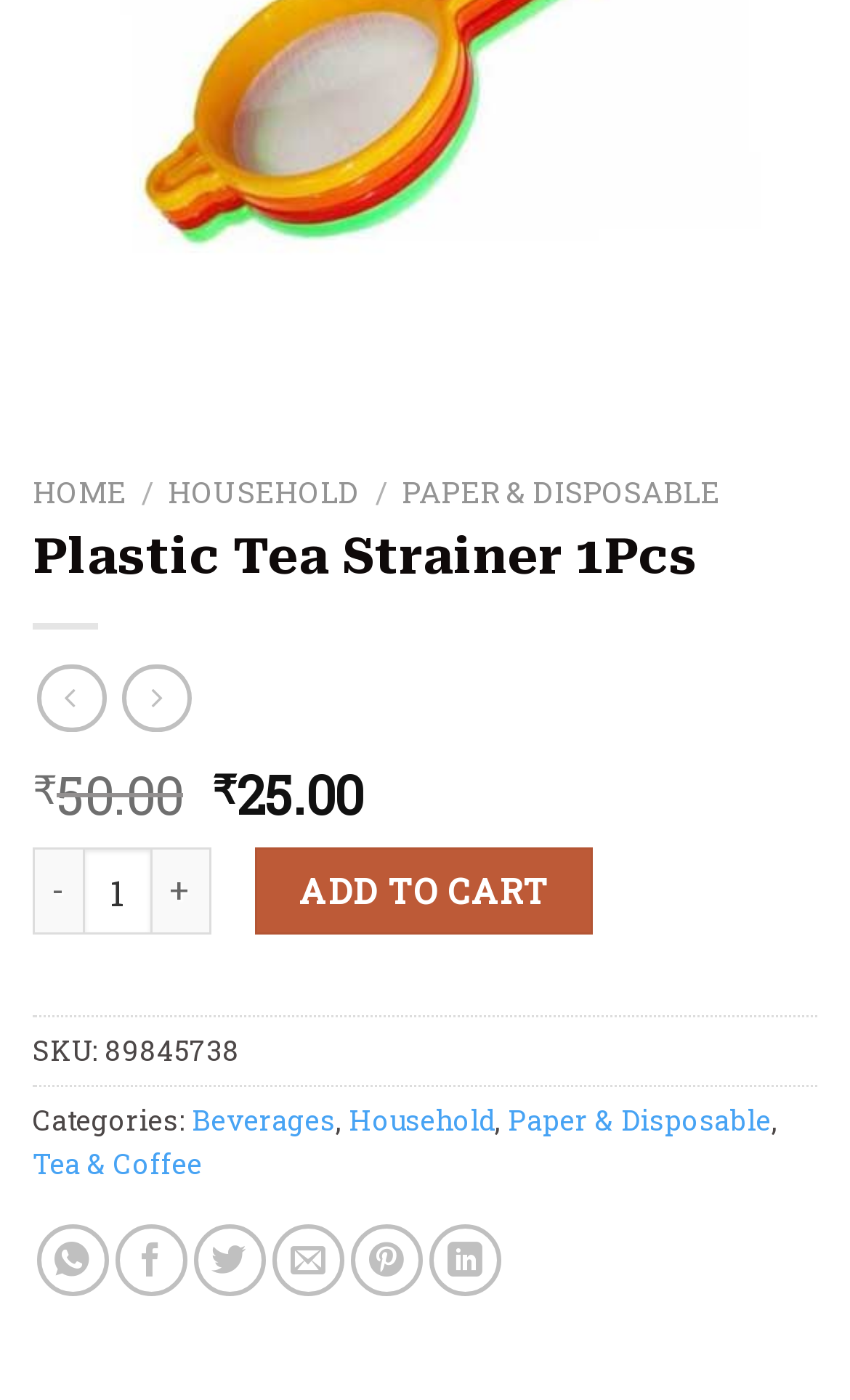Given the description "Tea & Coffee", determine the bounding box of the corresponding UI element.

[0.038, 0.819, 0.238, 0.844]